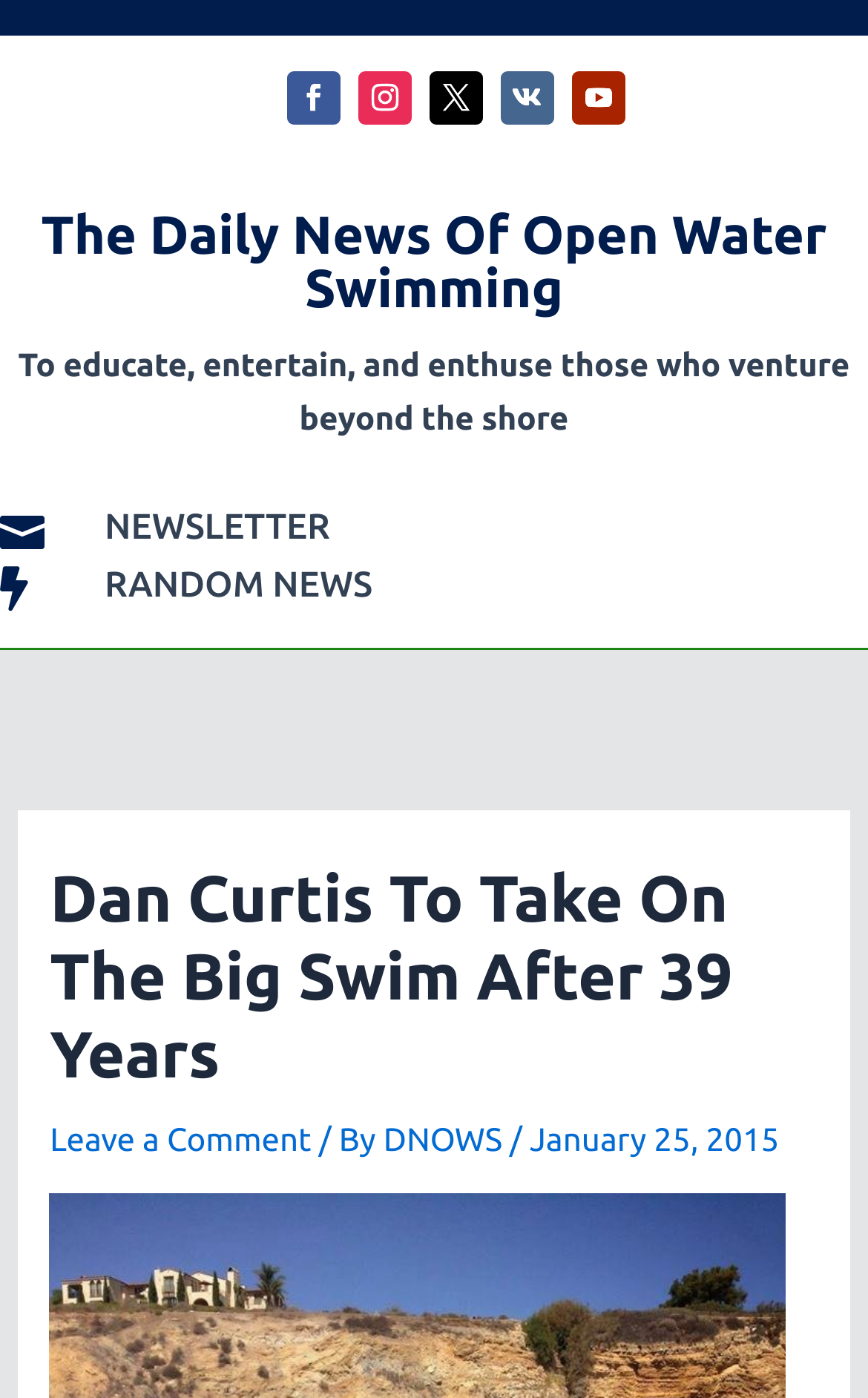Offer a comprehensive description of the webpage’s content and structure.

The webpage is about open water swimming news, with a focus on a specific article titled "Dan Curtis To Take On The Big Swim After 39 Years". At the top, there are five social media links, evenly spaced and aligned horizontally, taking up about a third of the screen width. 

Below the social media links, the website's title "The Daily News Of Open Water Swimming" is prominently displayed in a large font. Underneath the title, there is a tagline that reads "To educate, entertain, and enthuse those who venture beyond the shore".

On the left side of the page, there are two tables with headings "NEWSLETTER" and "RANDOM NEWS", respectively. The "NEWSLETTER" section has a small icon preceding the heading, while the "RANDOM NEWS" section has a slightly larger icon.

The main content of the page is an article with the title "Dan Curtis To Take On The Big Swim After 39 Years", which takes up most of the screen space. The article title is followed by a "Leave a Comment" link, the author's name "DNOWS", and the publication date "January 25, 2015".